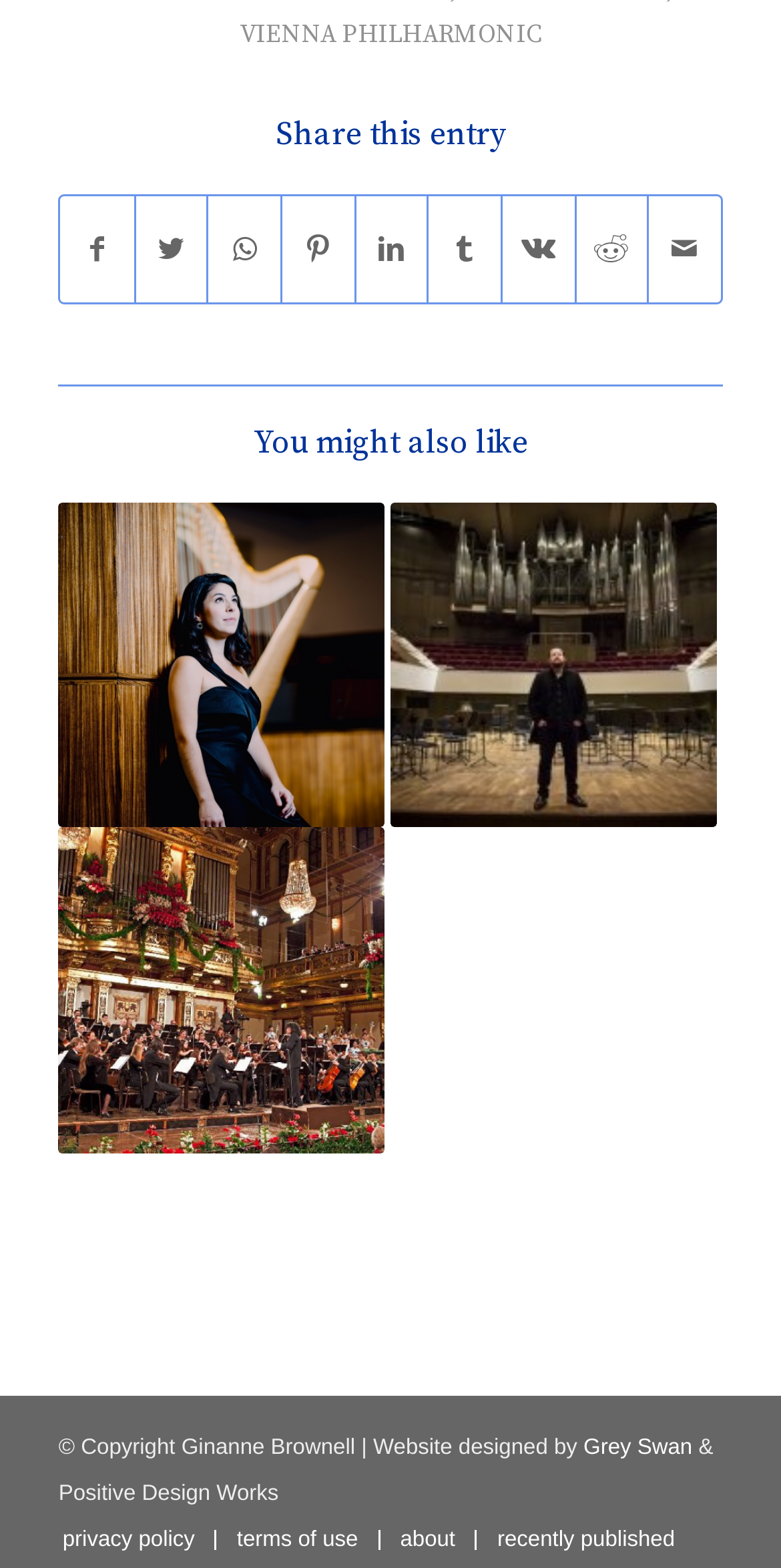What is the title of the first recommended article?
Based on the image, give a concise answer in the form of a single word or short phrase.

Anneleen Lenaerts, a Top Harpist